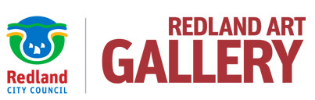Give a detailed account of the visual elements in the image.

The image showcases the logo of the Redland Art Gallery, which features a vibrant design incorporating elements indicative of the Redland City Council. On the left side, the logo includes stylized shapes representing a parrot and a koala, reflecting local wildlife. Adjacent to this, the text "REDLAND ART GALLERY" is prominently displayed in bold, red letters, signaling the gallery's identity and purpose as a cultural venue. This logo is emblematic of the gallery's commitment to showcasing art within the community and serves as a visual anchor for visitors interested in exploring exhibitions and events hosted at the gallery.